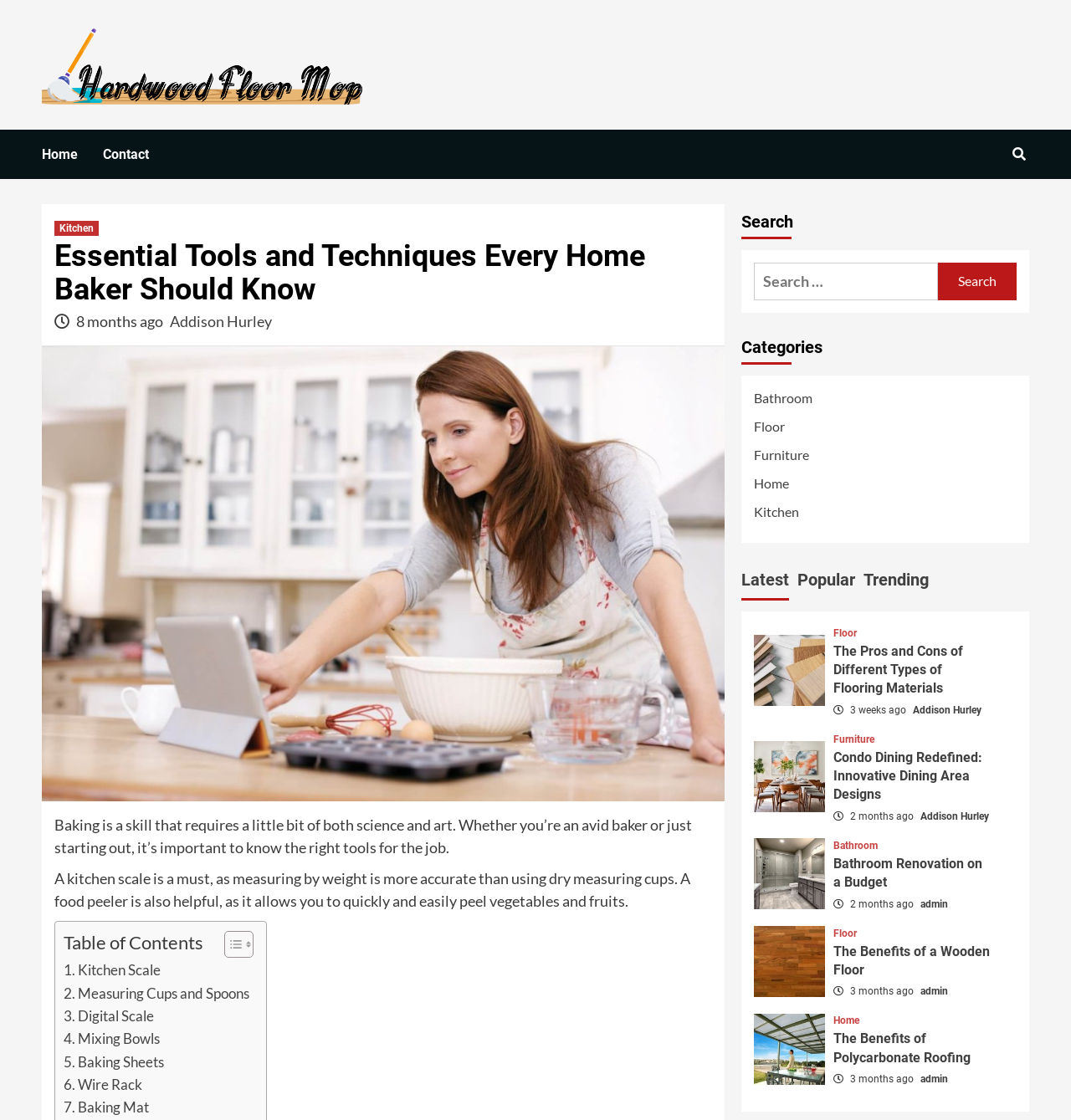What is the purpose of the search bar? From the image, respond with a single word or brief phrase.

To search for articles